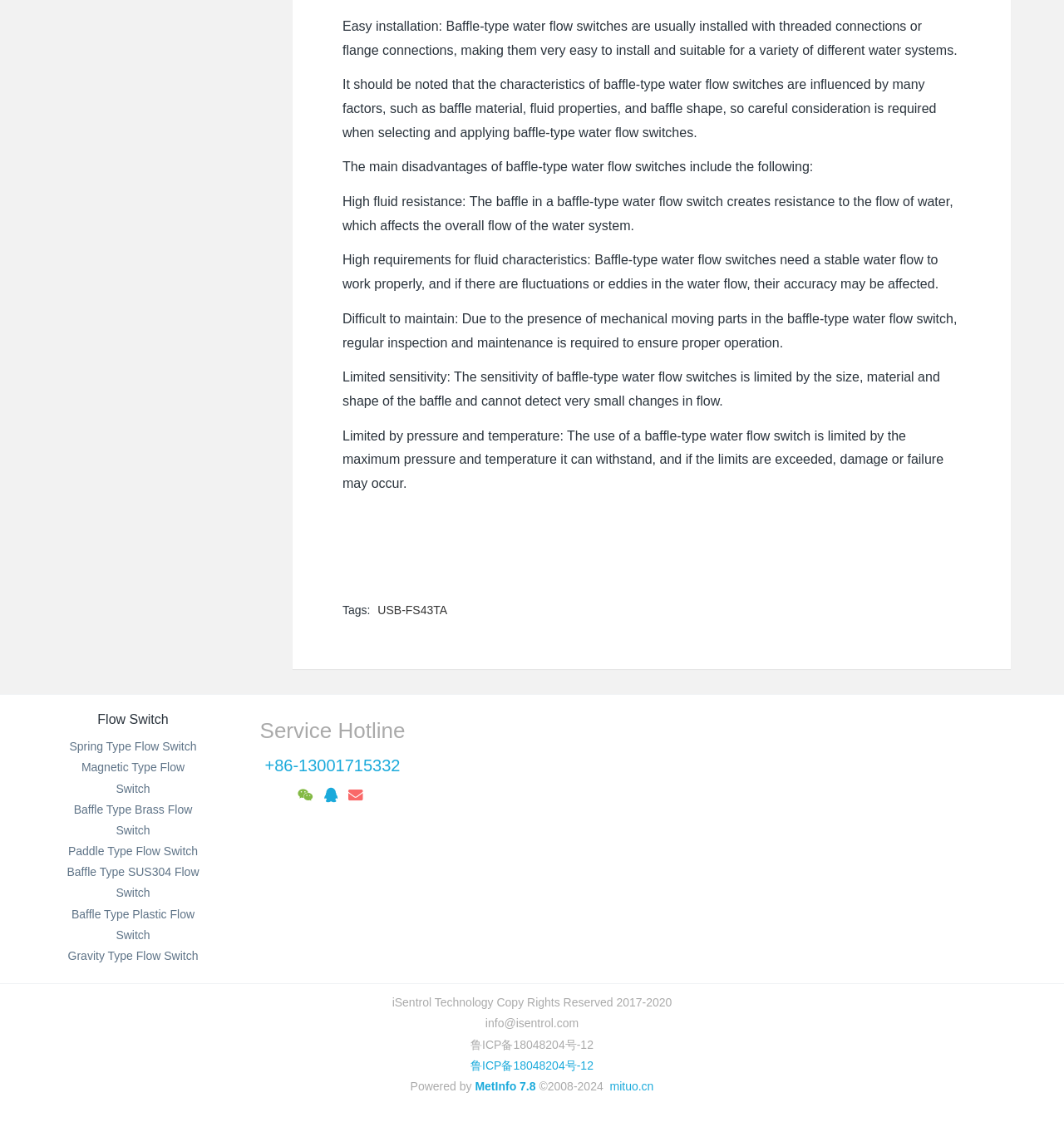Please find and report the bounding box coordinates of the element to click in order to perform the following action: "Search for a term". The coordinates should be expressed as four float numbers between 0 and 1, in the format [left, top, right, bottom].

None